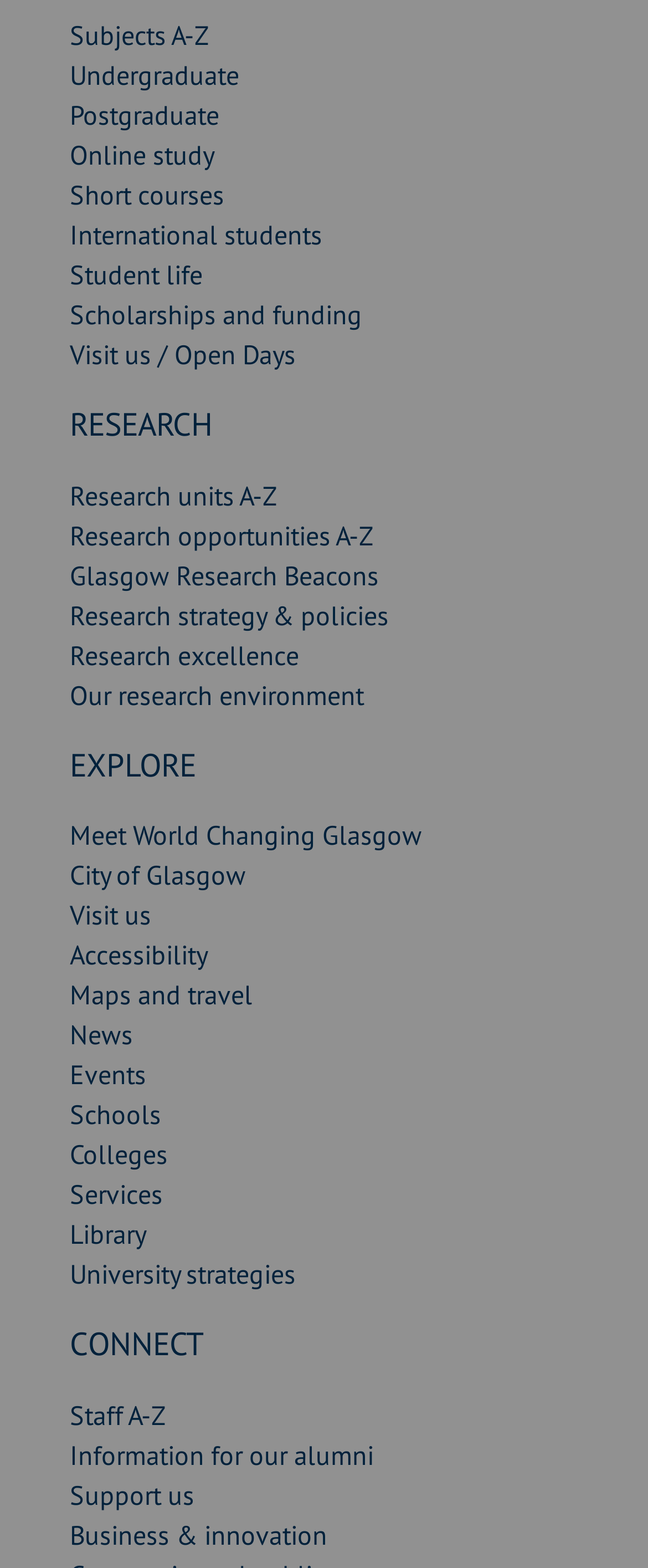Could you indicate the bounding box coordinates of the region to click in order to complete this instruction: "Visit the university".

[0.108, 0.573, 0.233, 0.594]